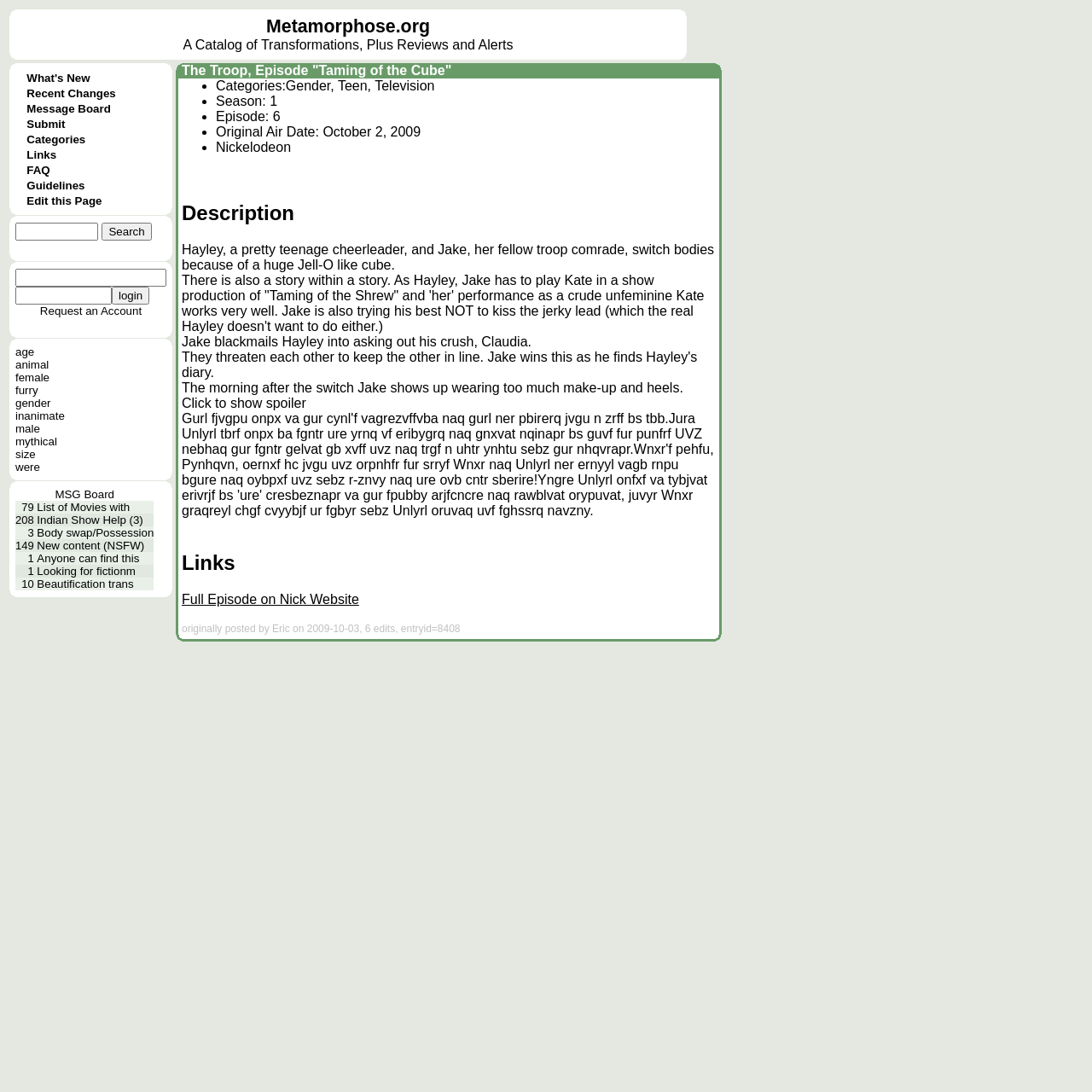Provide a comprehensive caption for the webpage.

The webpage is titled "Metamorphose" and has a catalog of transformations, reviews, and alerts. At the top, there is a header section with a table containing the title "Metamorphose.org A Catalog of Transformations, Plus Reviews and Alerts" in the center. Below this header, there is a navigation menu with six links: "What's New", "Recent Changes", "Message Board", "Submit", "Categories", and "Links". These links are arranged horizontally and are separated by small gaps.

The "What's New" link is located at the leftmost position, followed by "Recent Changes", "Message Board", "Submit", "Categories", and "Links" in that order. Each link has a small amount of padding around it, creating a sense of separation between them.

The rest of the webpage is empty, with no other visible content or images. The overall layout is simple and focused on the navigation menu and the title header.